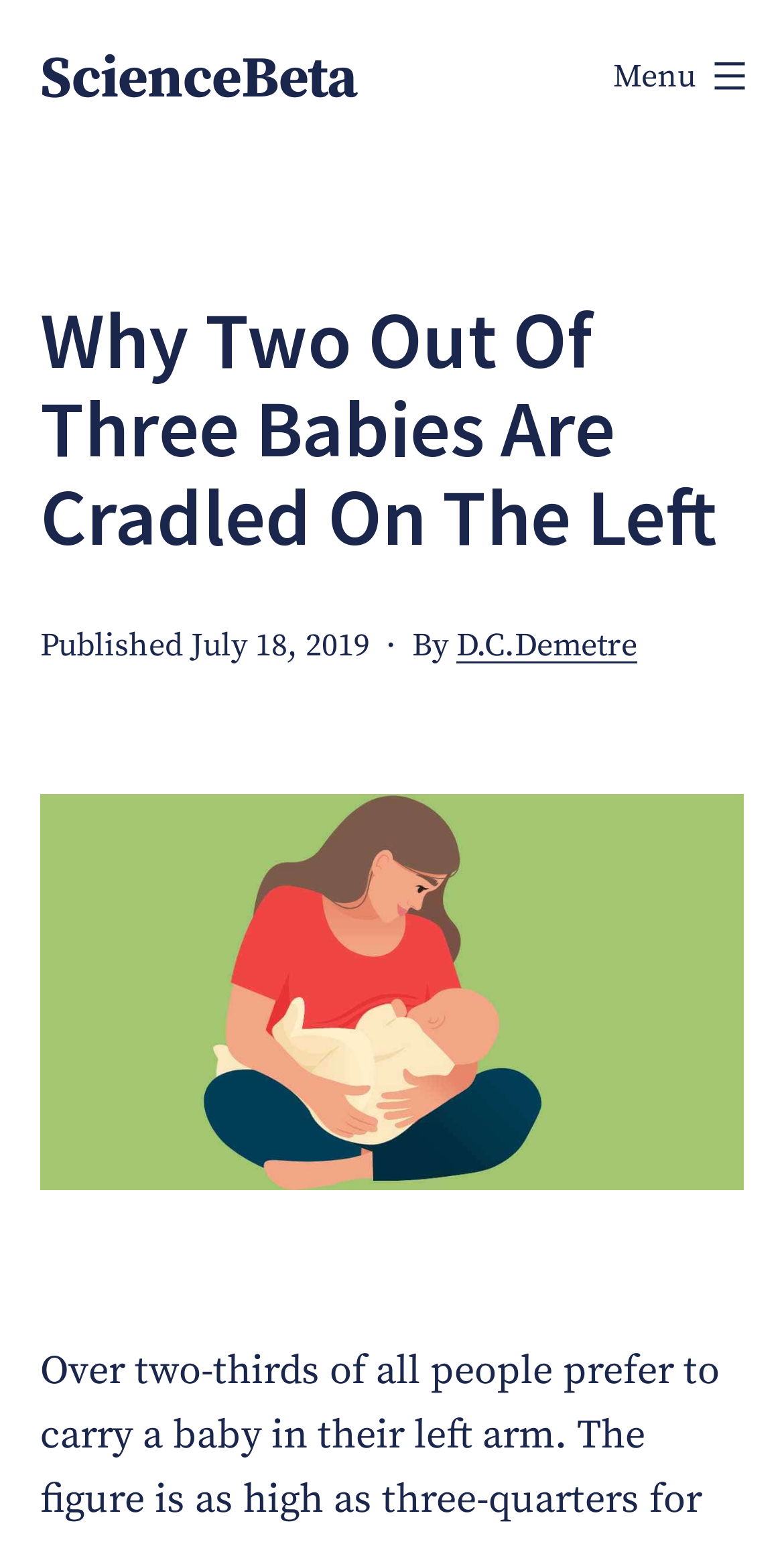What is the topic of the article?
Using the screenshot, give a one-word or short phrase answer.

Why babies are cradled on the left